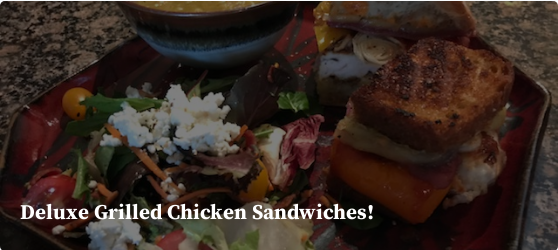Answer the following query with a single word or phrase:
What is in the background of the image?

A bowl of warm soup